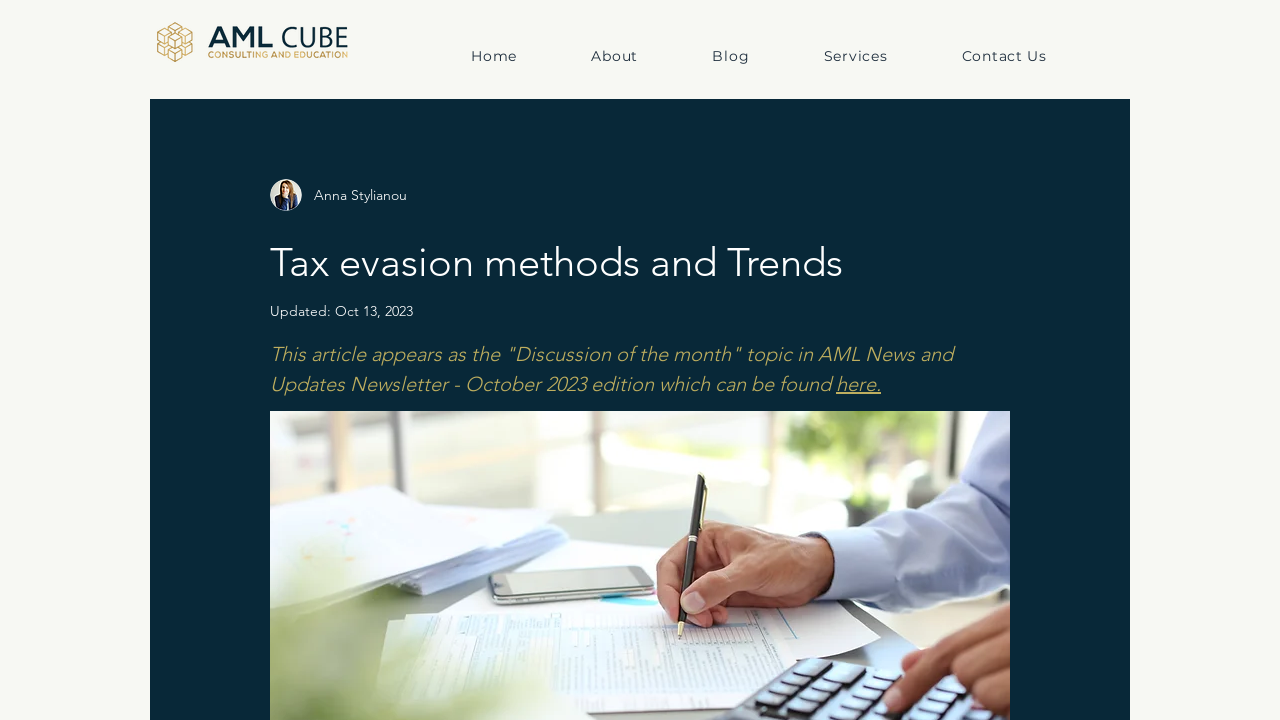What is the author's name?
From the image, respond with a single word or phrase.

Anna Stylianou